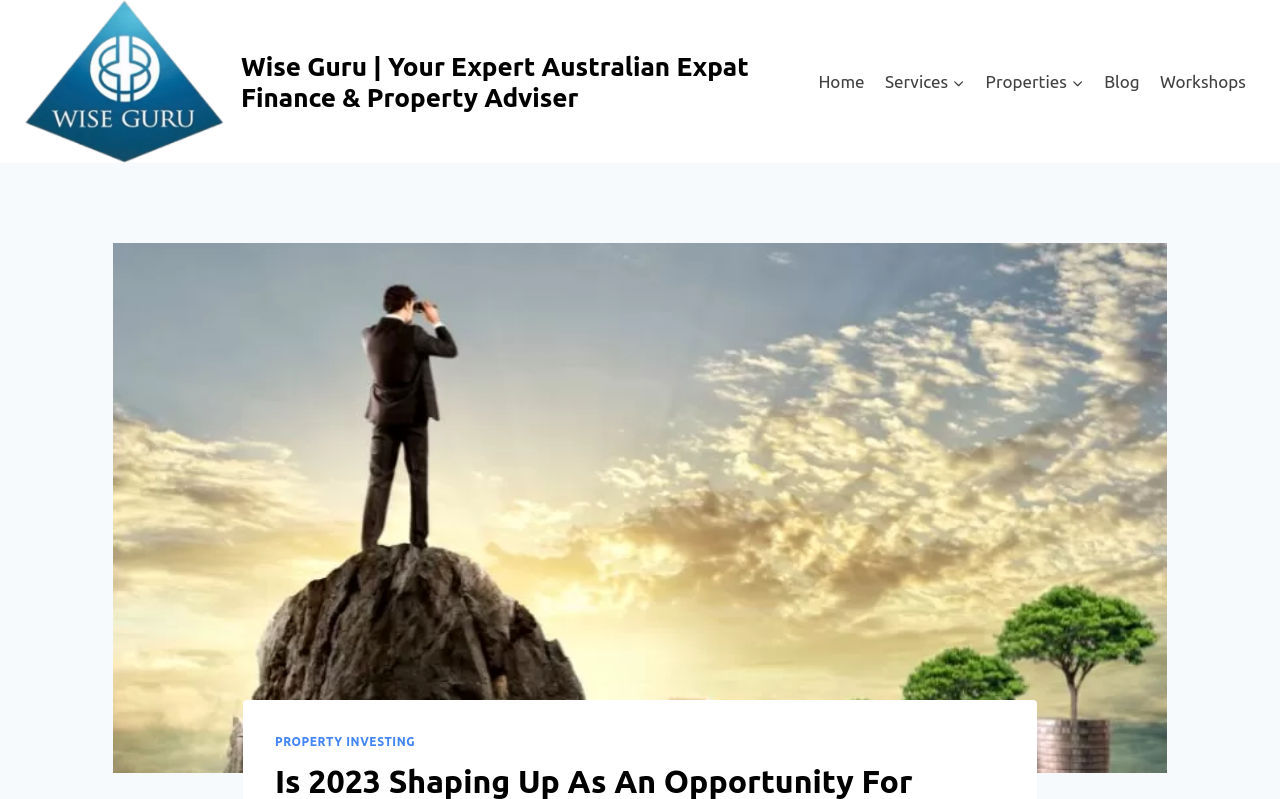What is the man in the image doing?
Answer the question with a single word or phrase derived from the image.

Looking through binoculars